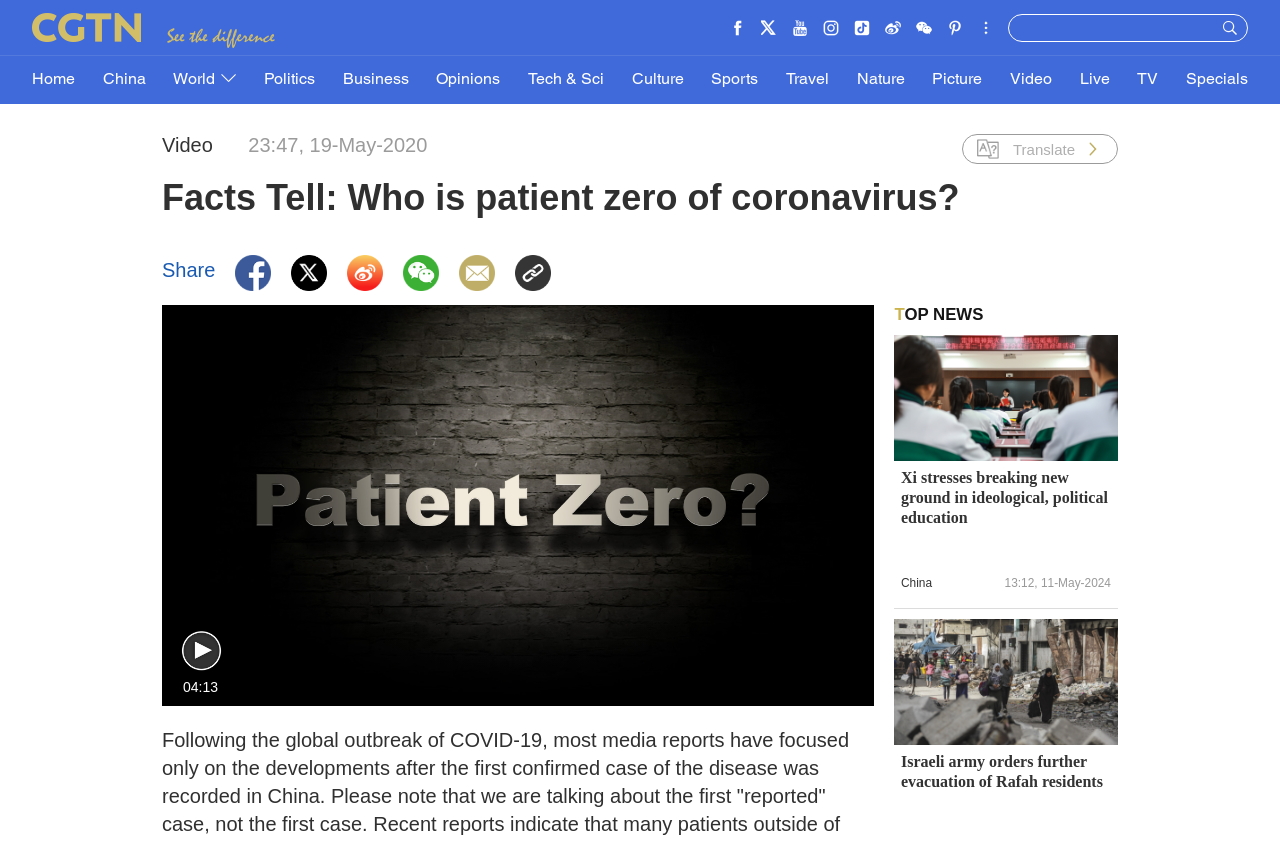Can you show the bounding box coordinates of the region to click on to complete the task described in the instruction: "Click the 'Translate' link"?

[0.791, 0.167, 0.84, 0.187]